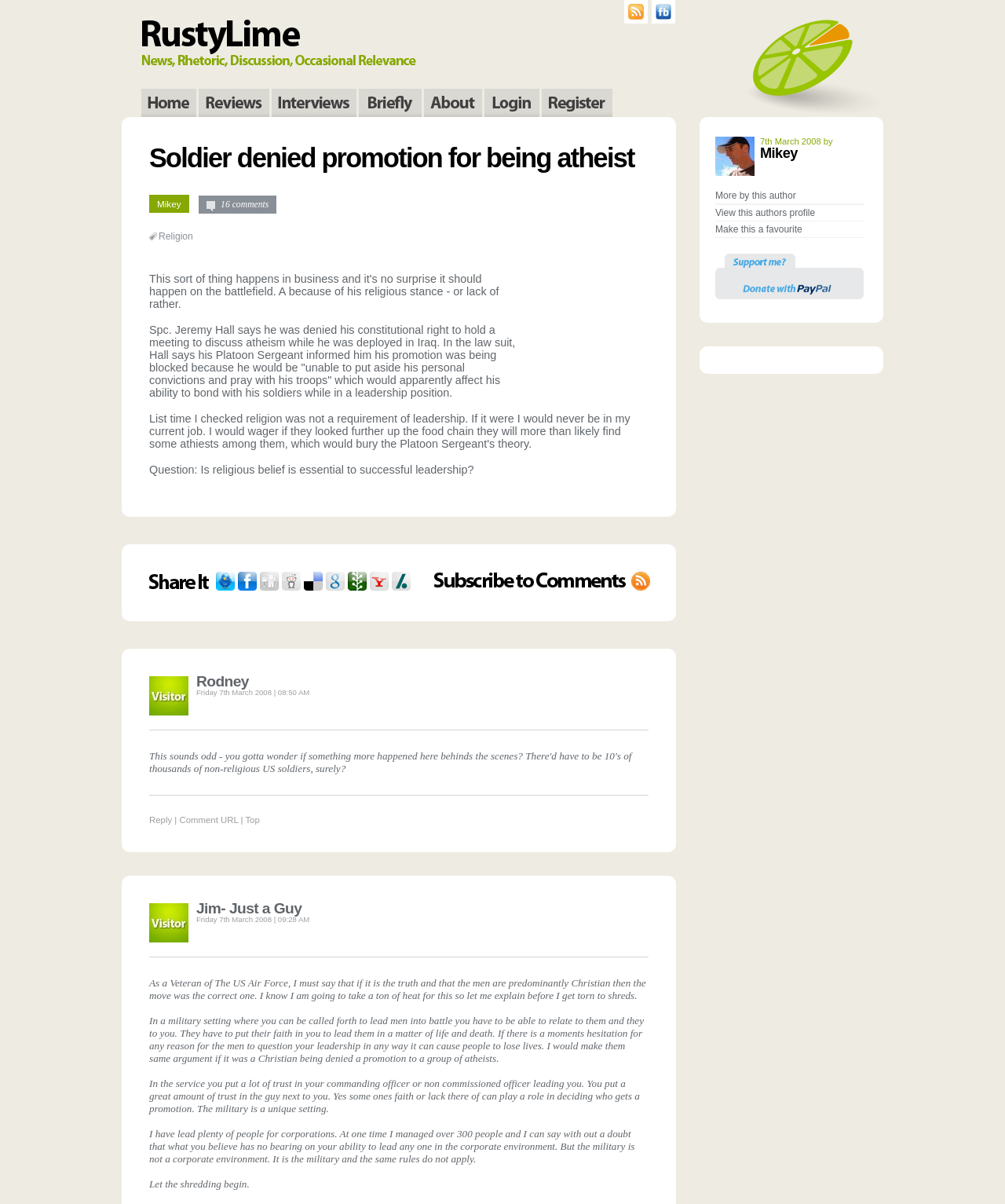Can you determine the bounding box coordinates of the area that needs to be clicked to fulfill the following instruction: "Check out the movie 'THE WATCHERS'"?

None